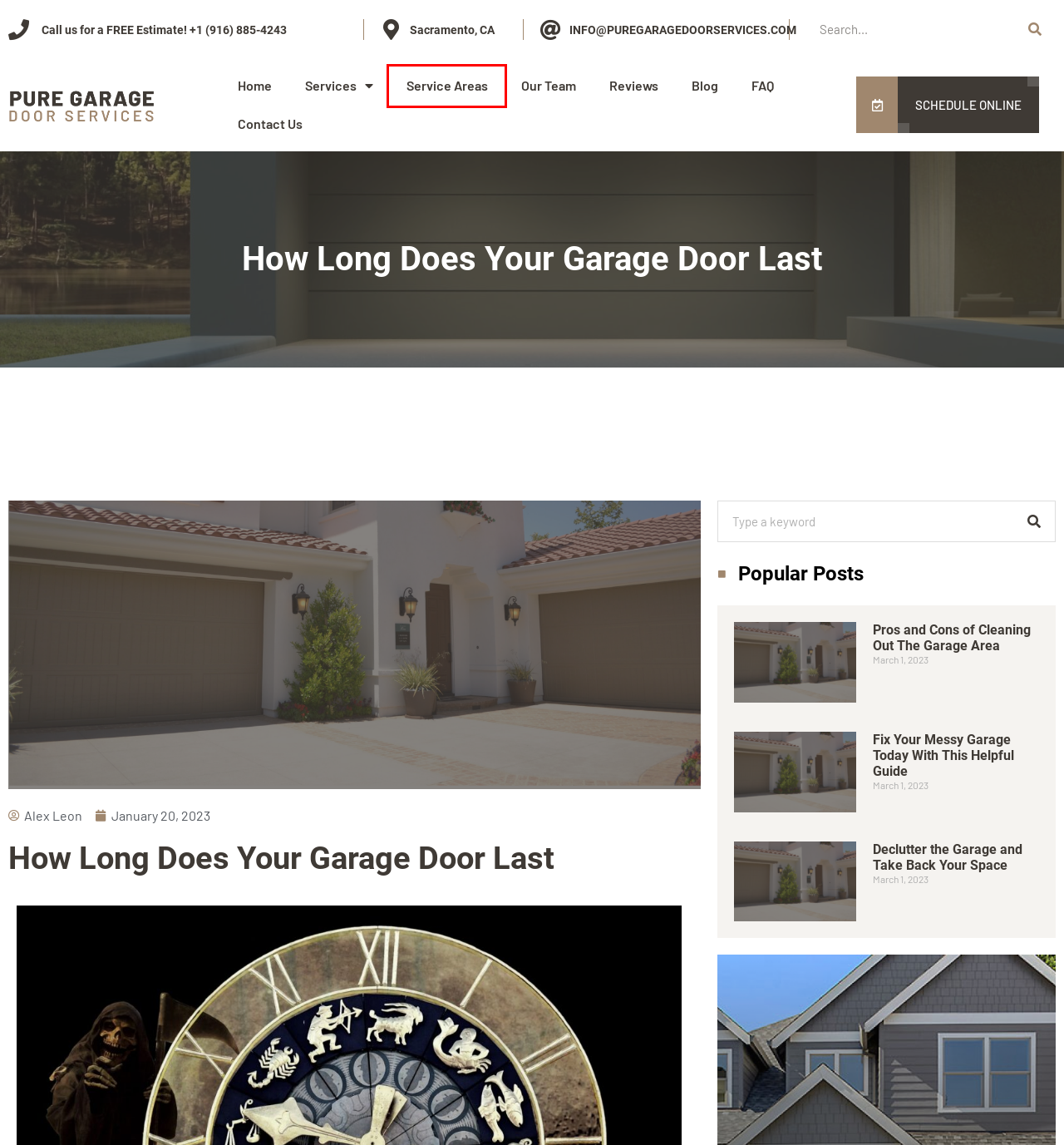You have a screenshot of a webpage with a red bounding box around an element. Identify the webpage description that best fits the new page that appears after clicking the selected element in the red bounding box. Here are the candidates:
A. Service Areas - Pure Garage
B. Our Team - Pure Garage
C. Declutter the Garage and Take Back Your Space - Pure Garage
D. January 20, 2023 - Pure Garage
E. Pros and Cons of Cleaning Out The Garage Area - Pure Garage
F. Schedule Now - Pure Garage
G. Blog - Pure Garage
H. Alex Leon, Author at Pure Garage

A